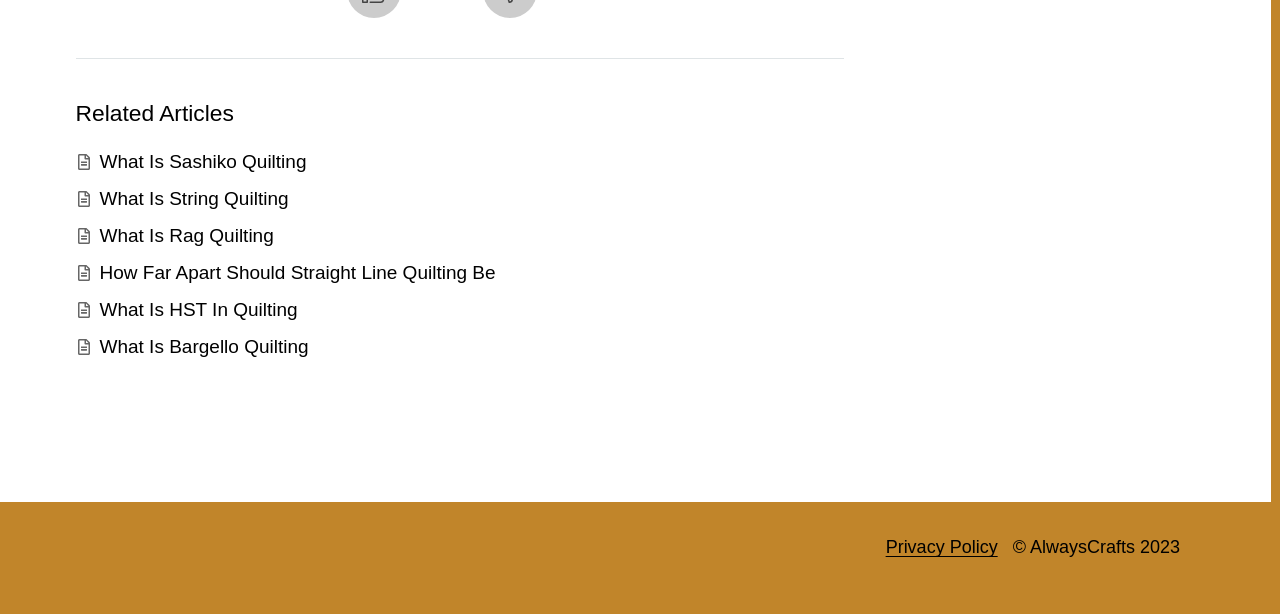Find the bounding box coordinates for the UI element whose description is: "What Is Rag Quilting". The coordinates should be four float numbers between 0 and 1, in the format [left, top, right, bottom].

[0.078, 0.366, 0.214, 0.4]